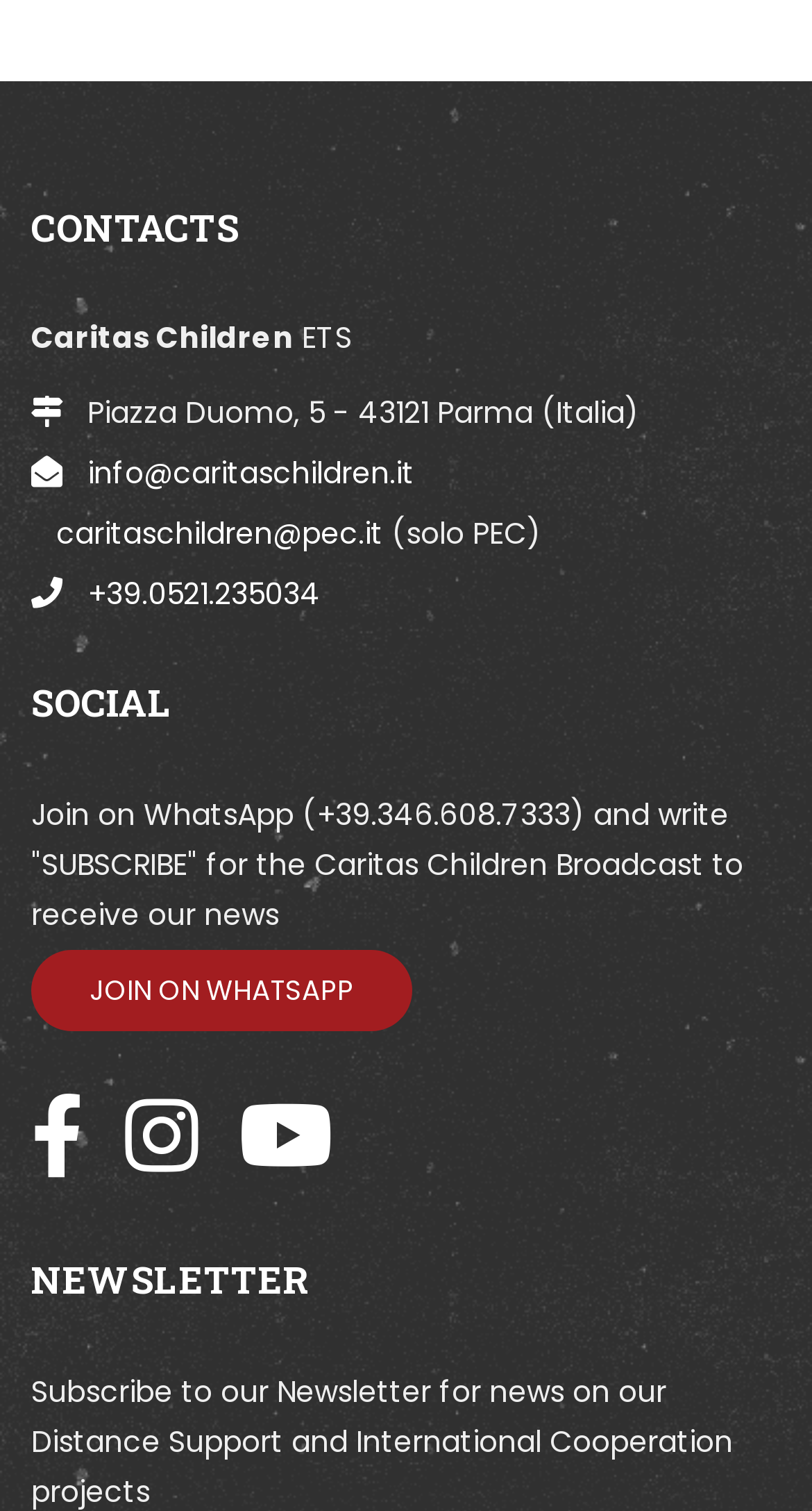How many social media platforms are linked?
Please look at the screenshot and answer using one word or phrase.

3